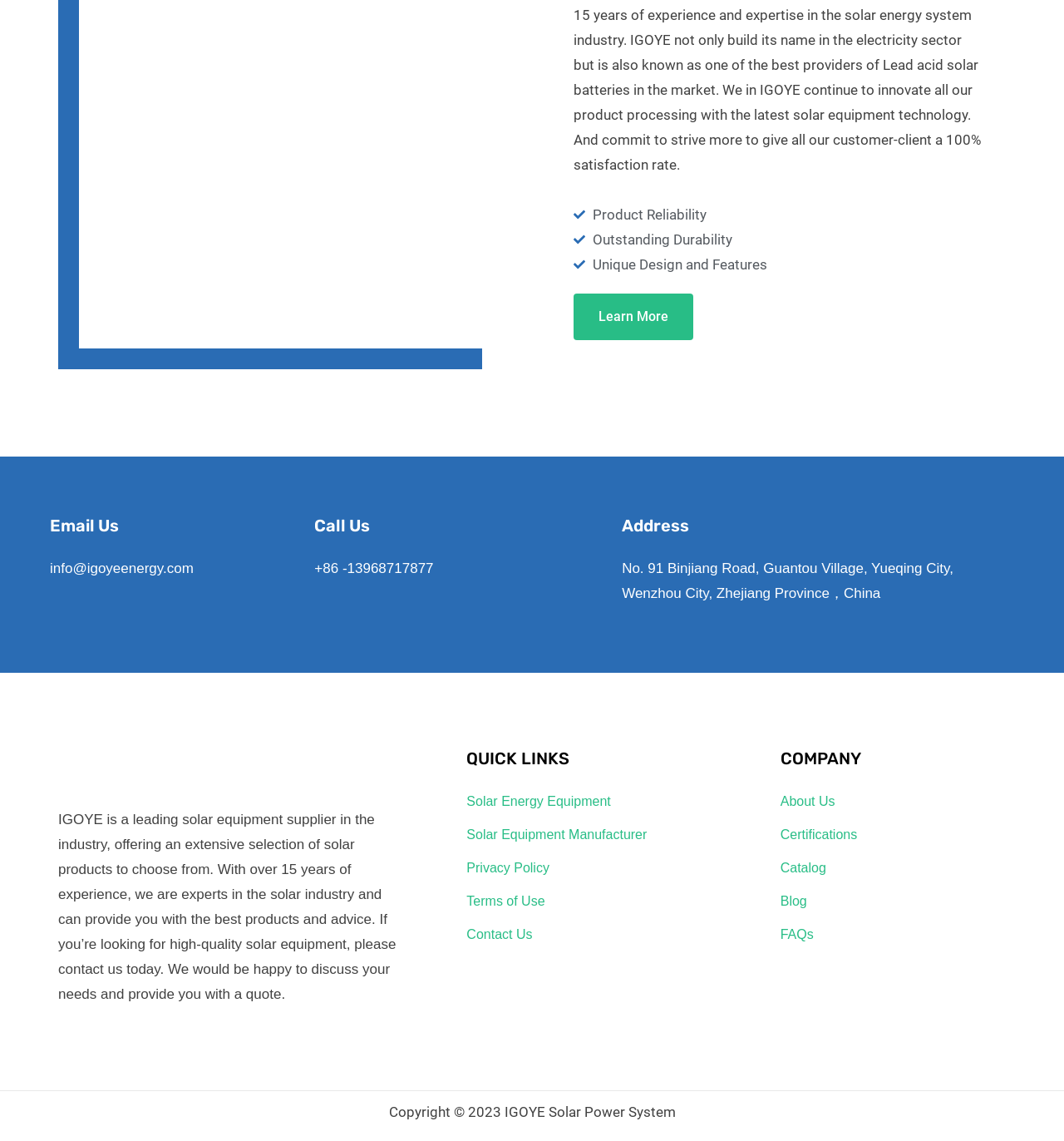What is the company's address?
Based on the screenshot, answer the question with a single word or phrase.

No. 91 Binjiang Road, Guantou Village, Yueqing City, Wenzhou City, Zhejiang Province，China